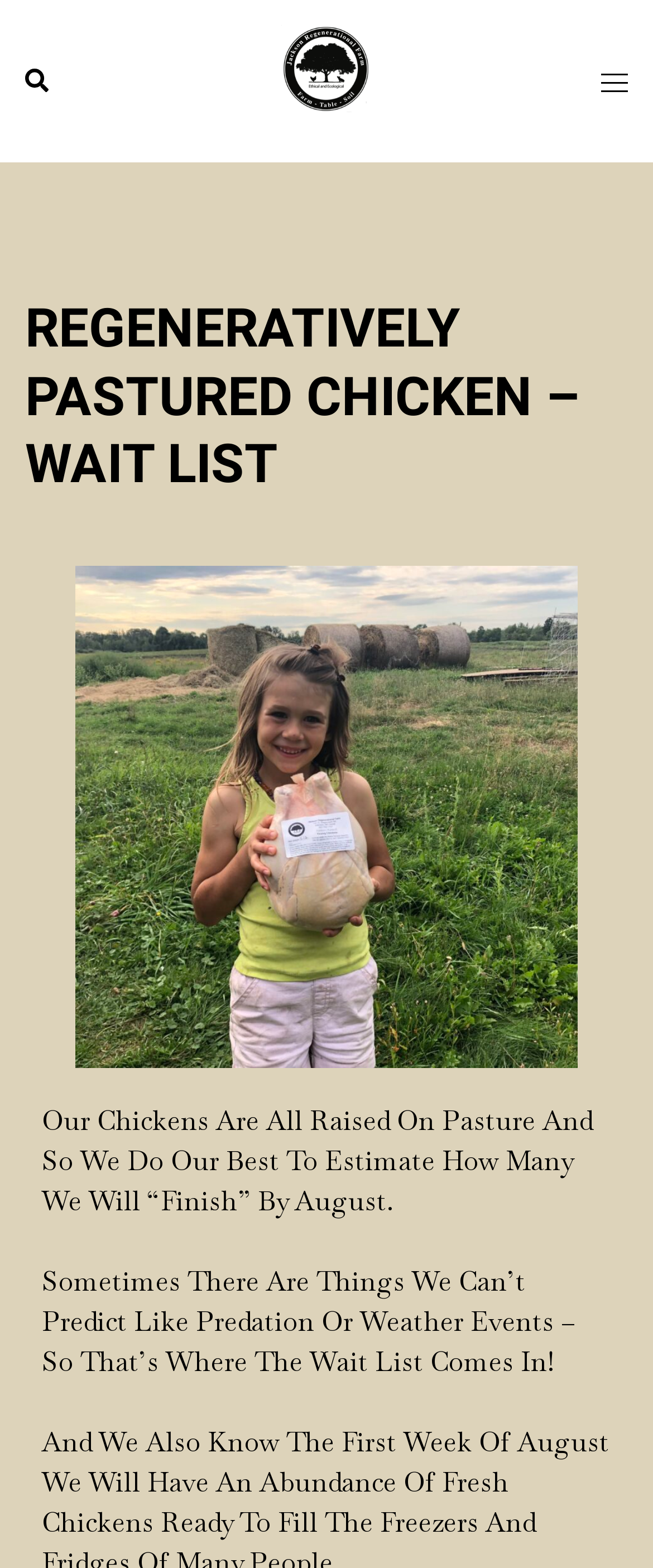What is the purpose of the wait list?
From the screenshot, provide a brief answer in one word or phrase.

For unpredictable events